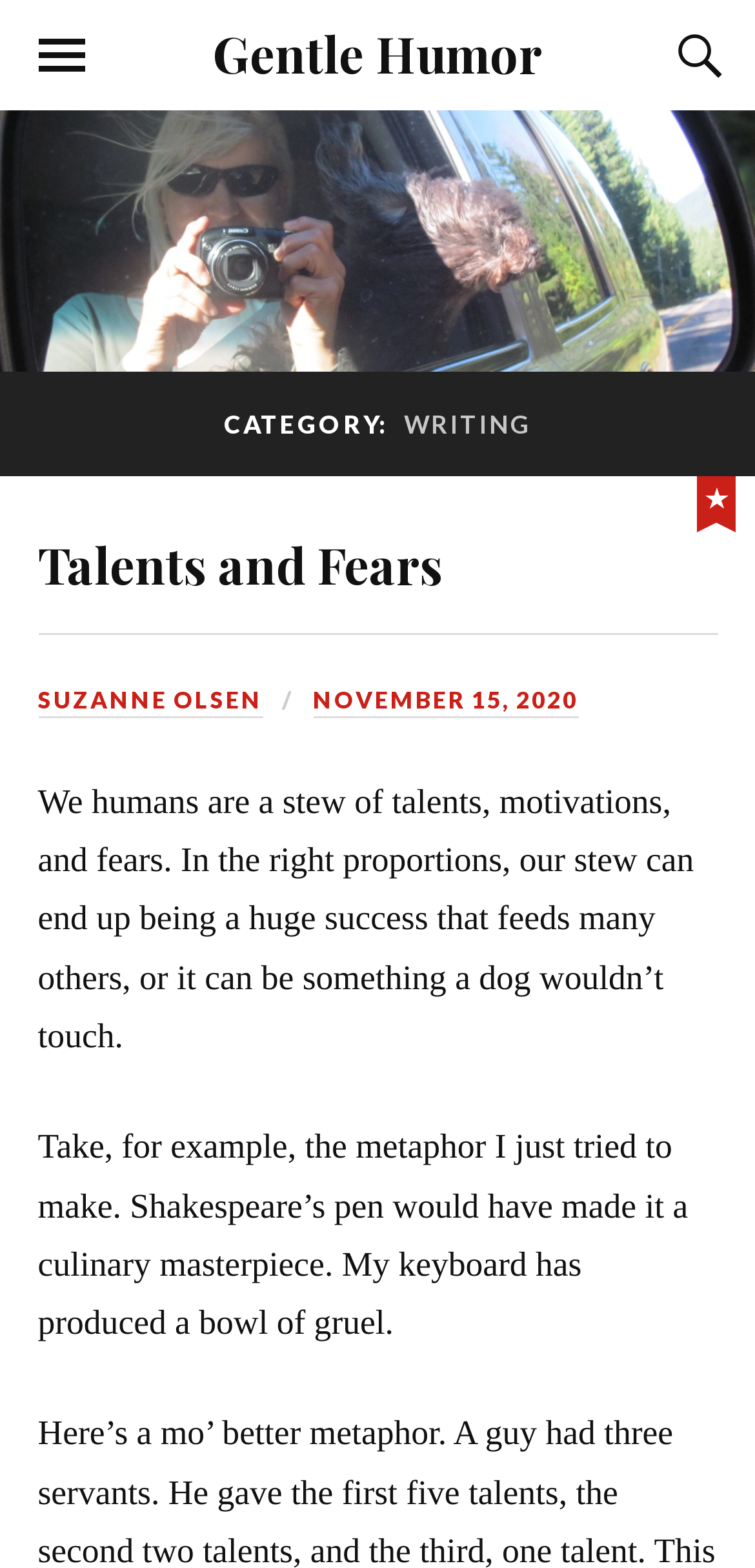Find the bounding box coordinates for the HTML element described in this sentence: "November 15, 2020". Provide the coordinates as four float numbers between 0 and 1, in the format [left, top, right, bottom].

[0.414, 0.438, 0.765, 0.459]